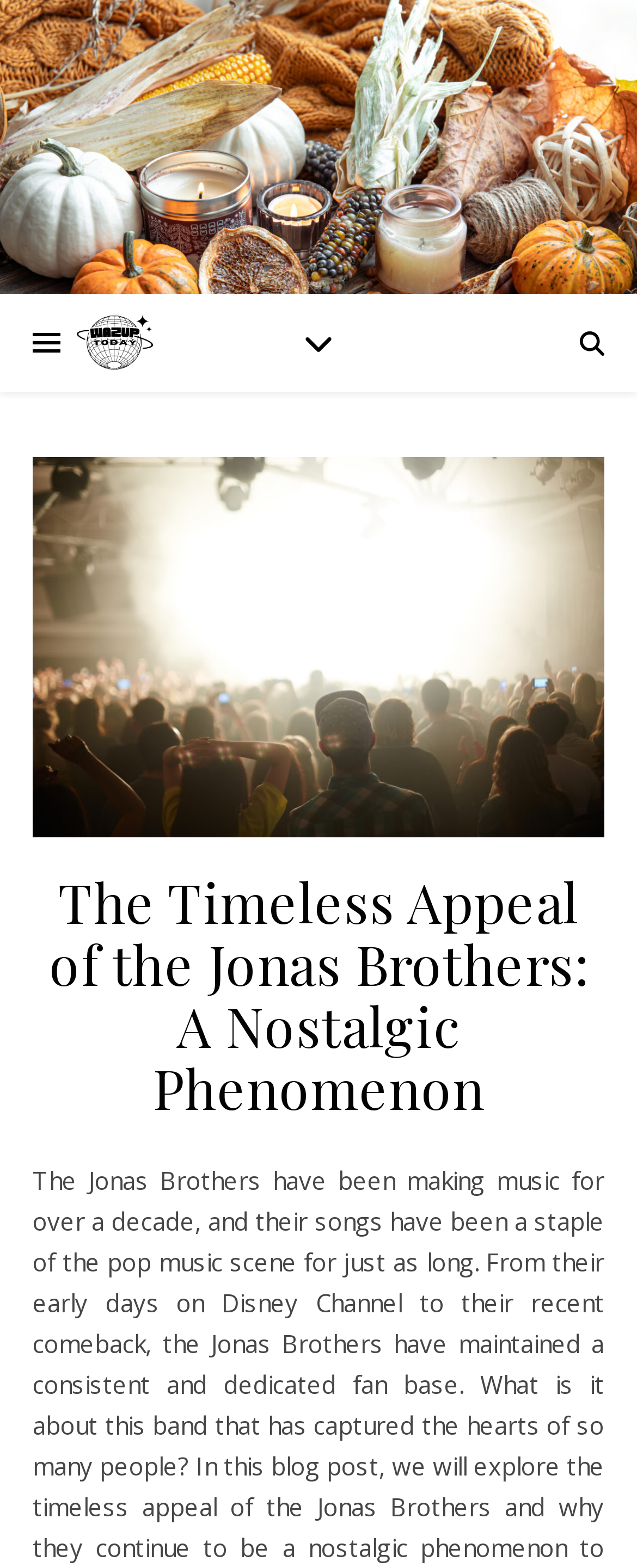Examine the screenshot and answer the question in as much detail as possible: What is the topic of the main content?

I found the answer by examining the heading element with the text 'The Timeless Appeal of the Jonas Brothers: A Nostalgic Phenomenon' on the page, which suggests that the main content is about the Jonas Brothers.